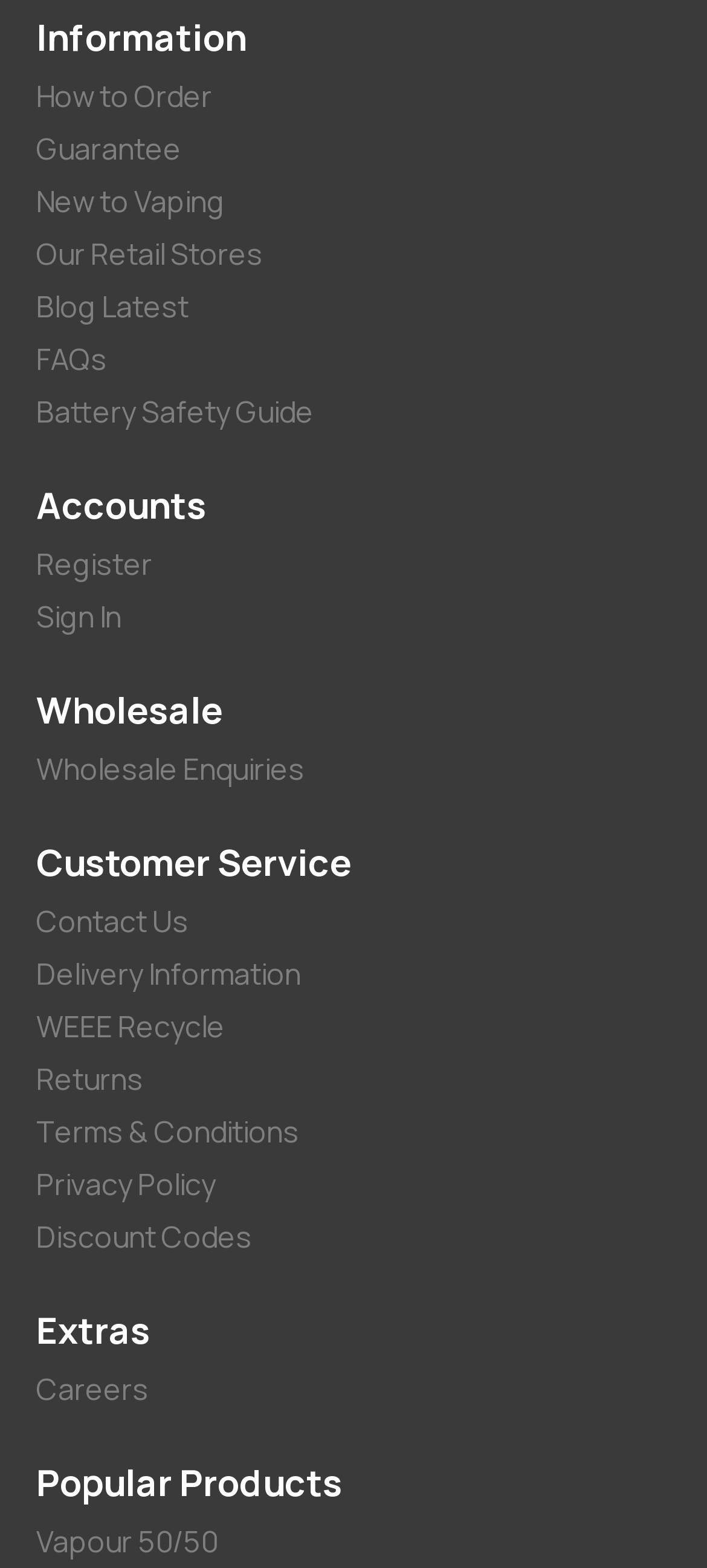Determine the bounding box coordinates for the area that should be clicked to carry out the following instruction: "Read the latest blog posts".

[0.051, 0.183, 0.267, 0.208]